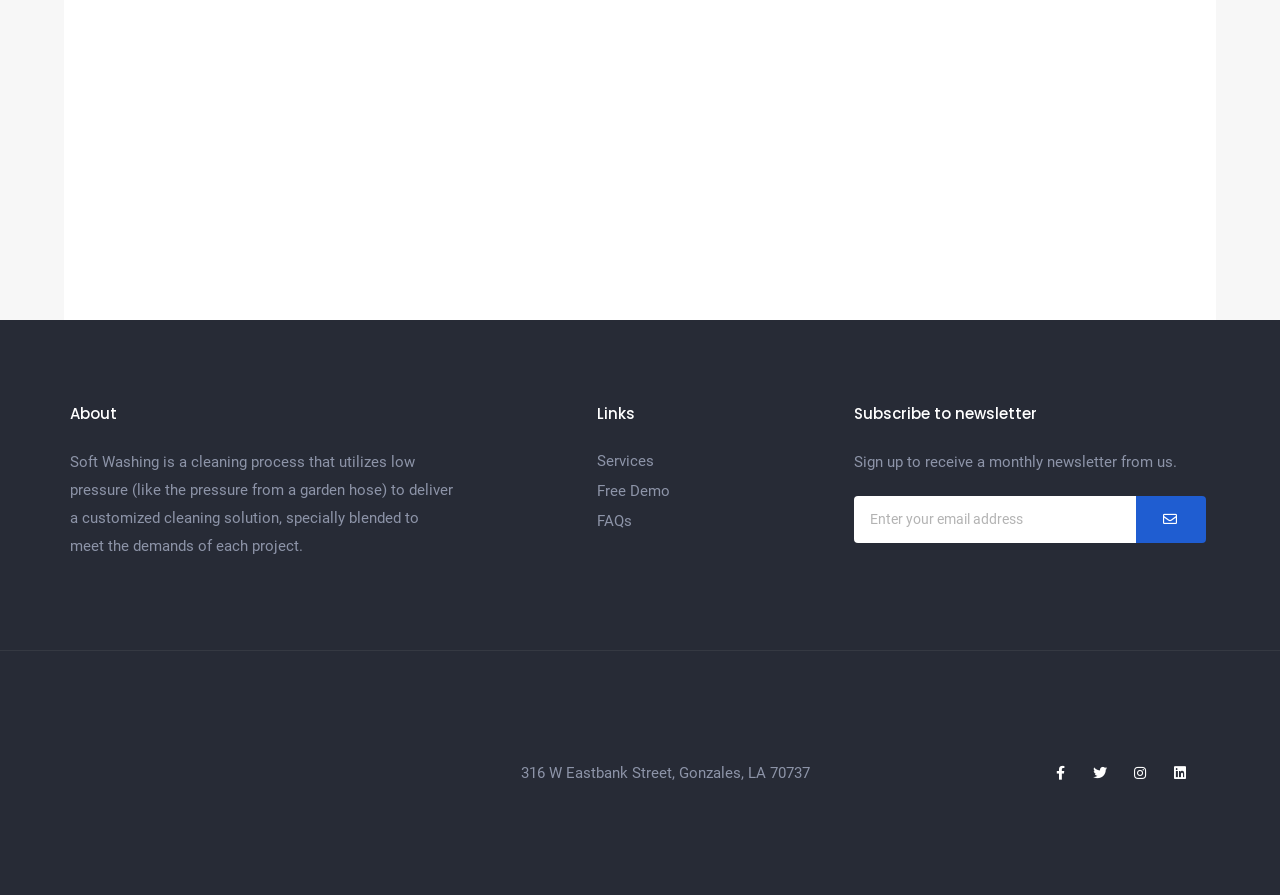From the webpage screenshot, identify the region described by Facebook-f. Provide the bounding box coordinates as (top-left x, top-left y, bottom-right x, bottom-right y), with each value being a floating point number between 0 and 1.

[0.817, 0.848, 0.839, 0.879]